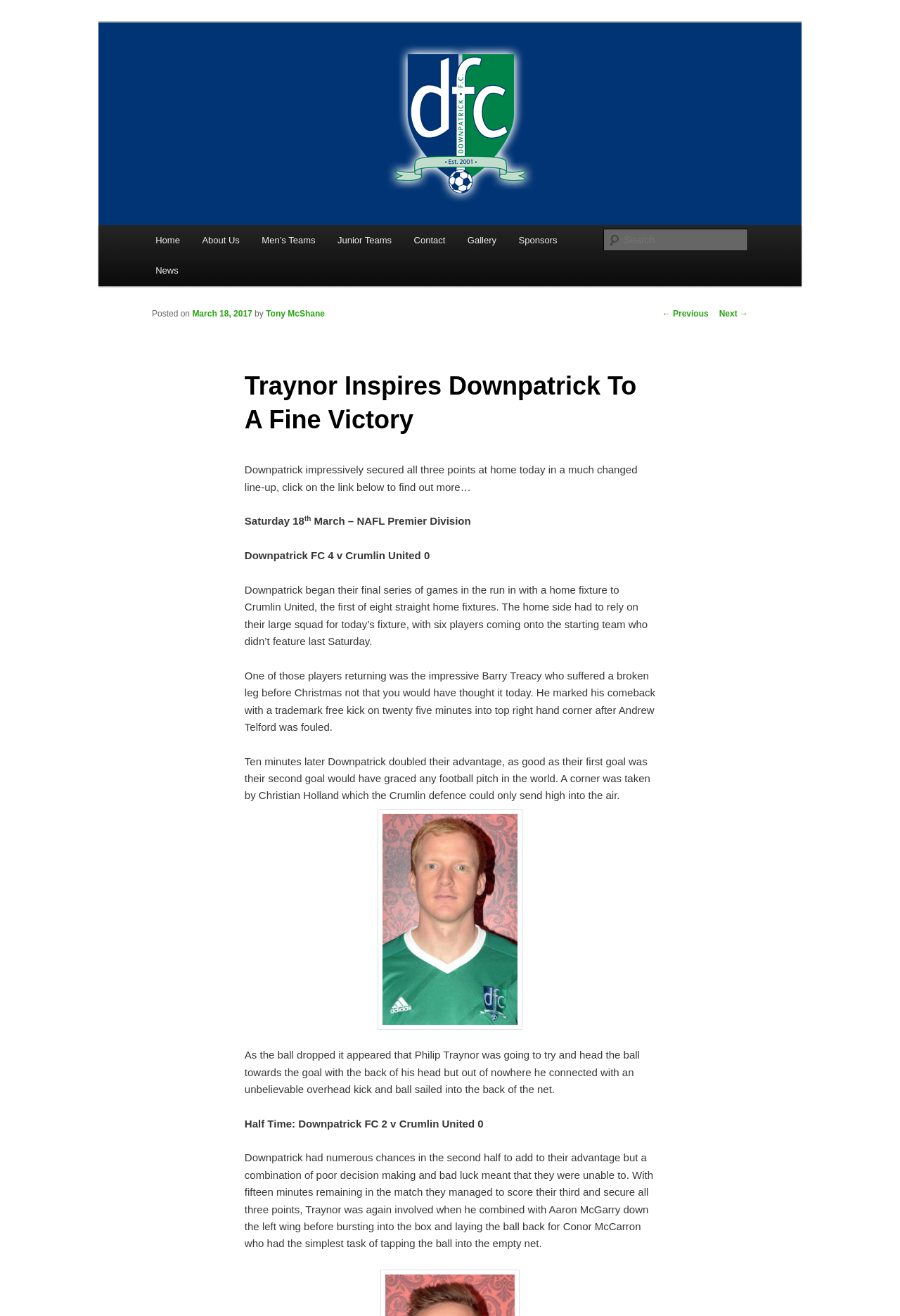Use a single word or phrase to respond to the question:
What was the score at half time?

Downpatrick FC 2 v Crumlin United 0